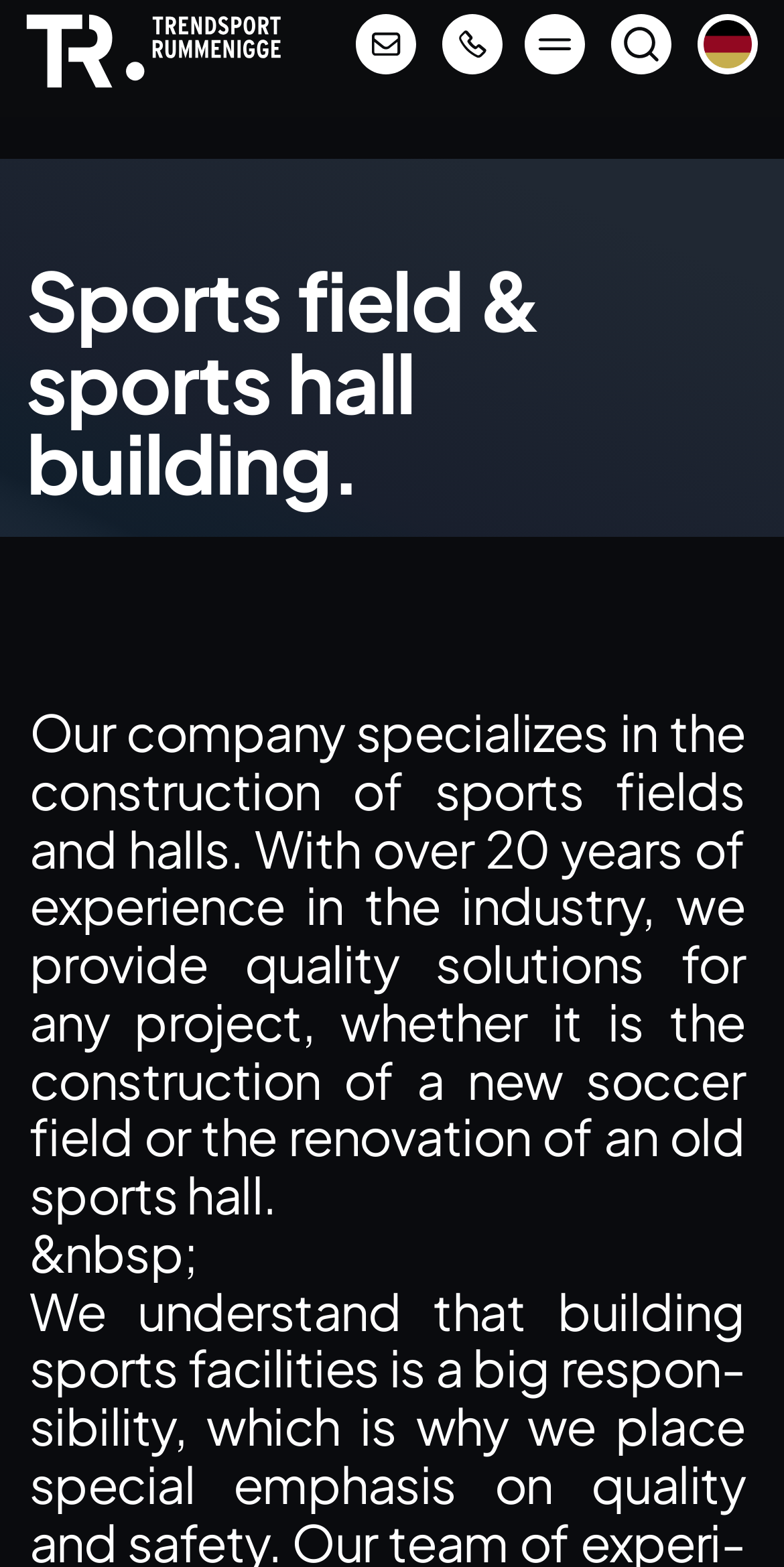Using the format (top-left x, top-left y, bottom-right x, bottom-right y), and given the element description, identify the bounding box coordinates within the screenshot: Substructure for playgrounds

[0.208, 0.792, 0.756, 0.819]